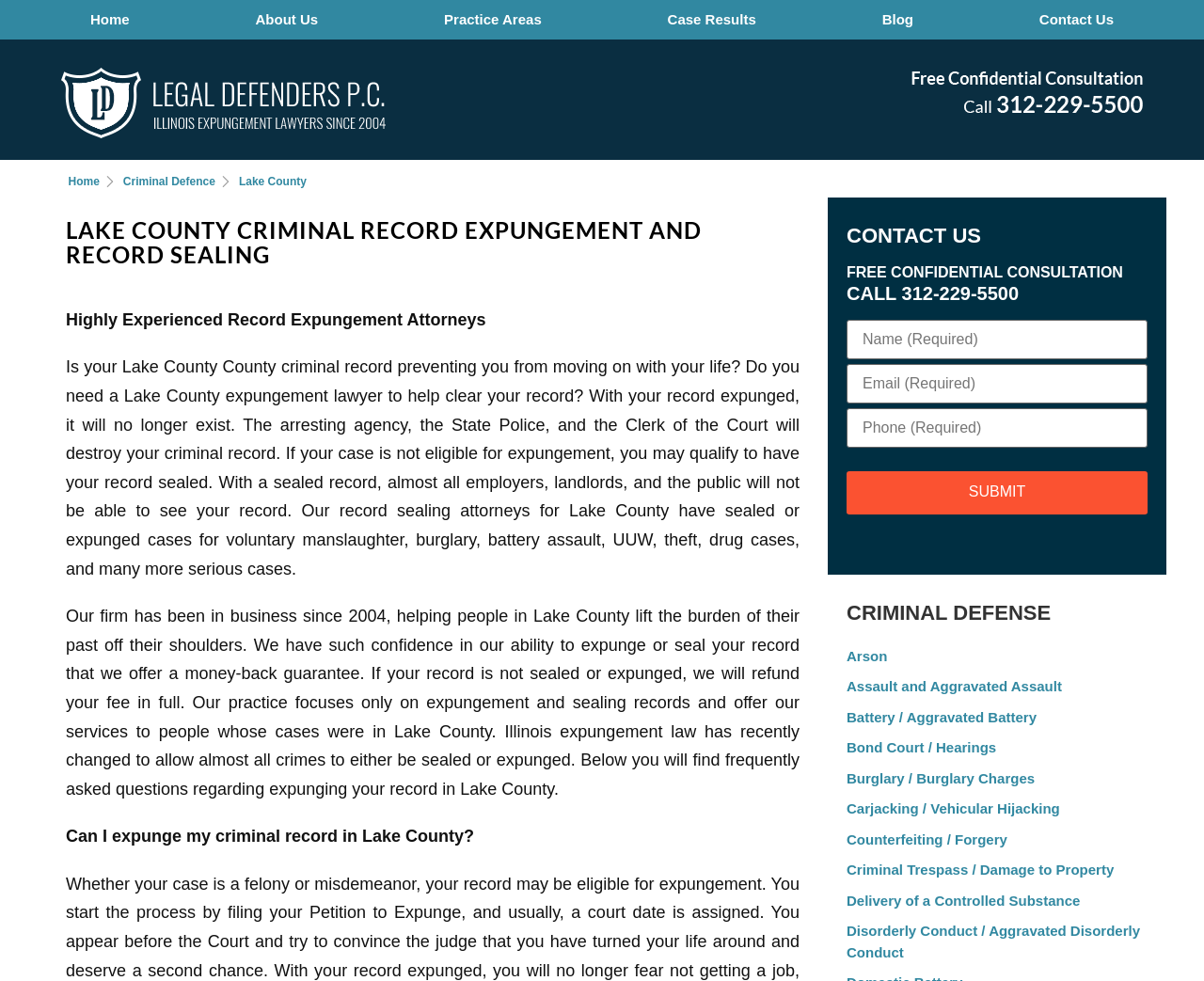What is the phone number for a free consultation?
Give a detailed and exhaustive answer to the question.

The phone number for a free consultation is mentioned in the heading 'FREE CONFIDENTIAL CONSULTATION CALL 312-229-5500'.